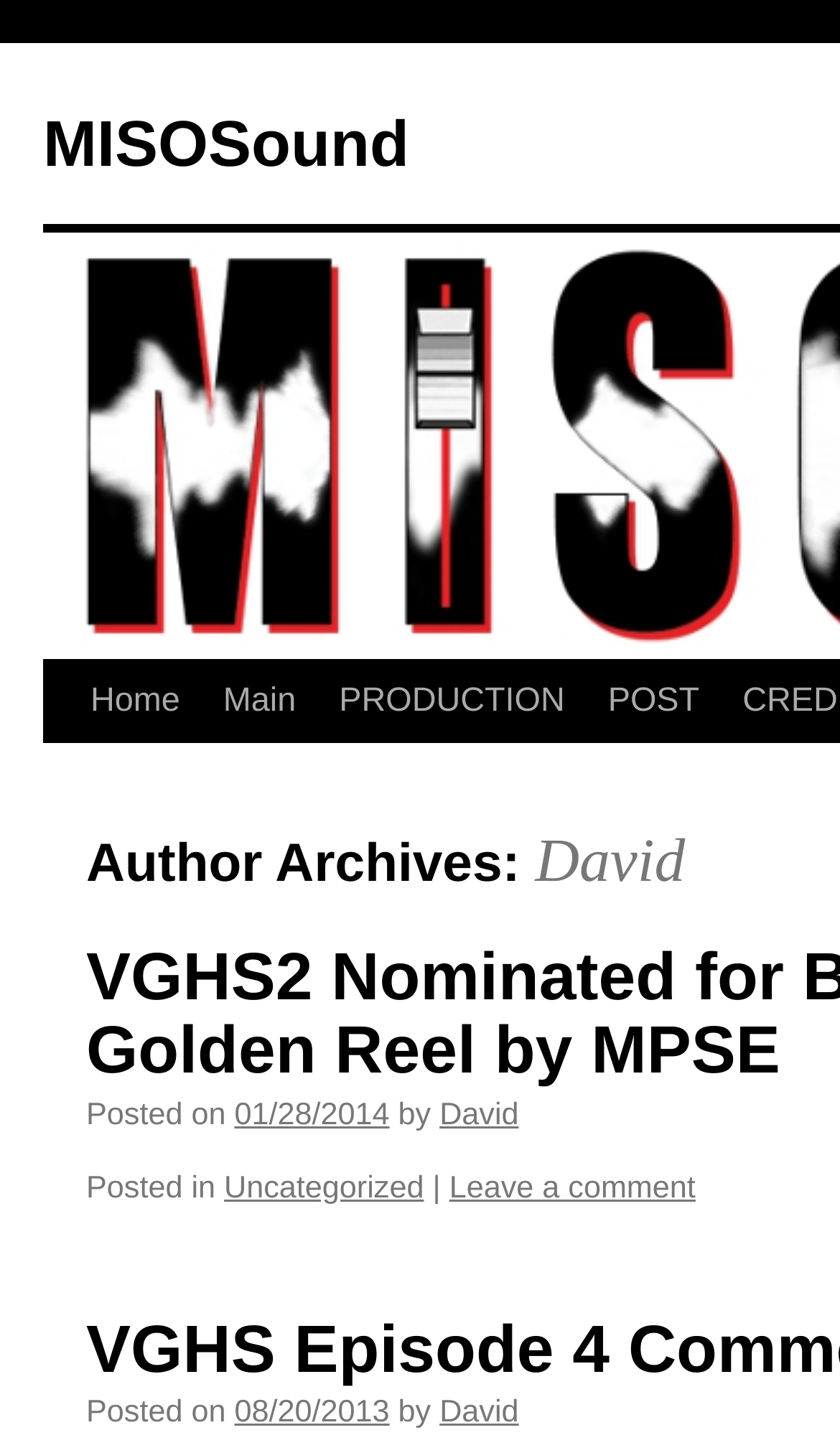Find and generate the main title of the webpage.

Author Archives: David